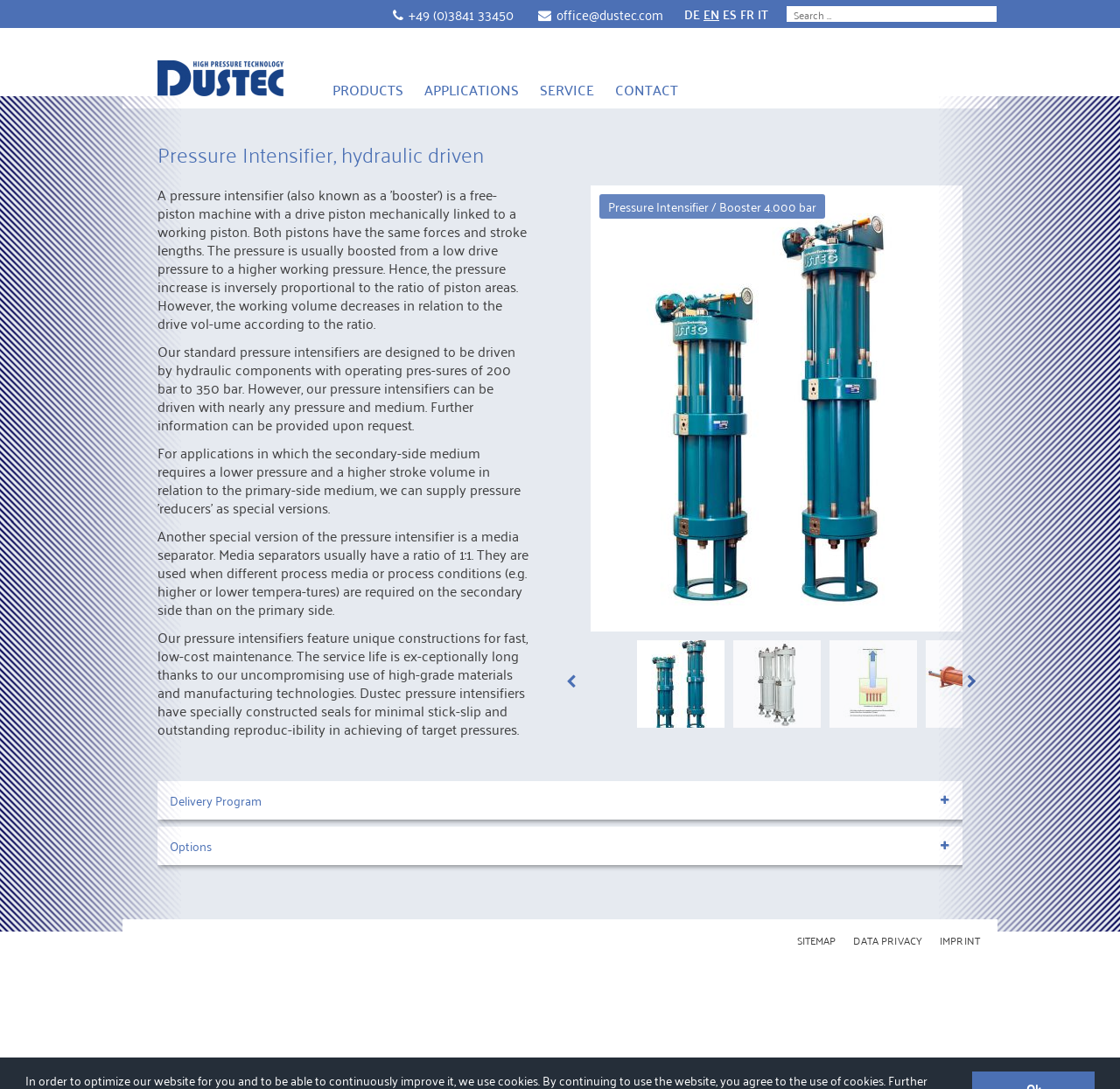Locate the bounding box coordinates of the clickable region necessary to complete the following instruction: "Learn about pressure intensifier, hydraulic driven". Provide the coordinates in the format of four float numbers between 0 and 1, i.e., [left, top, right, bottom].

[0.141, 0.132, 0.859, 0.17]